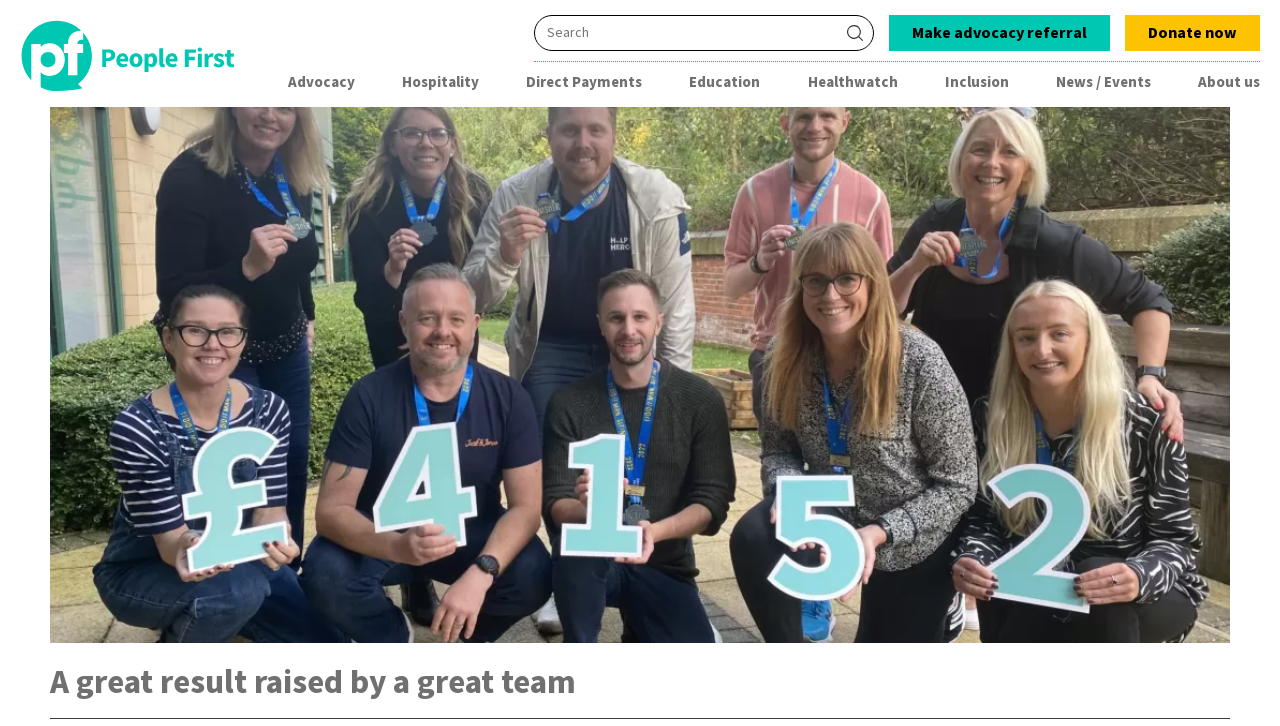What is the heading below the navigation section?
Based on the image, answer the question with as much detail as possible.

The heading below the navigation section is 'A great result raised by a great team', which is a prominent heading that likely introduces the main content of the webpage.